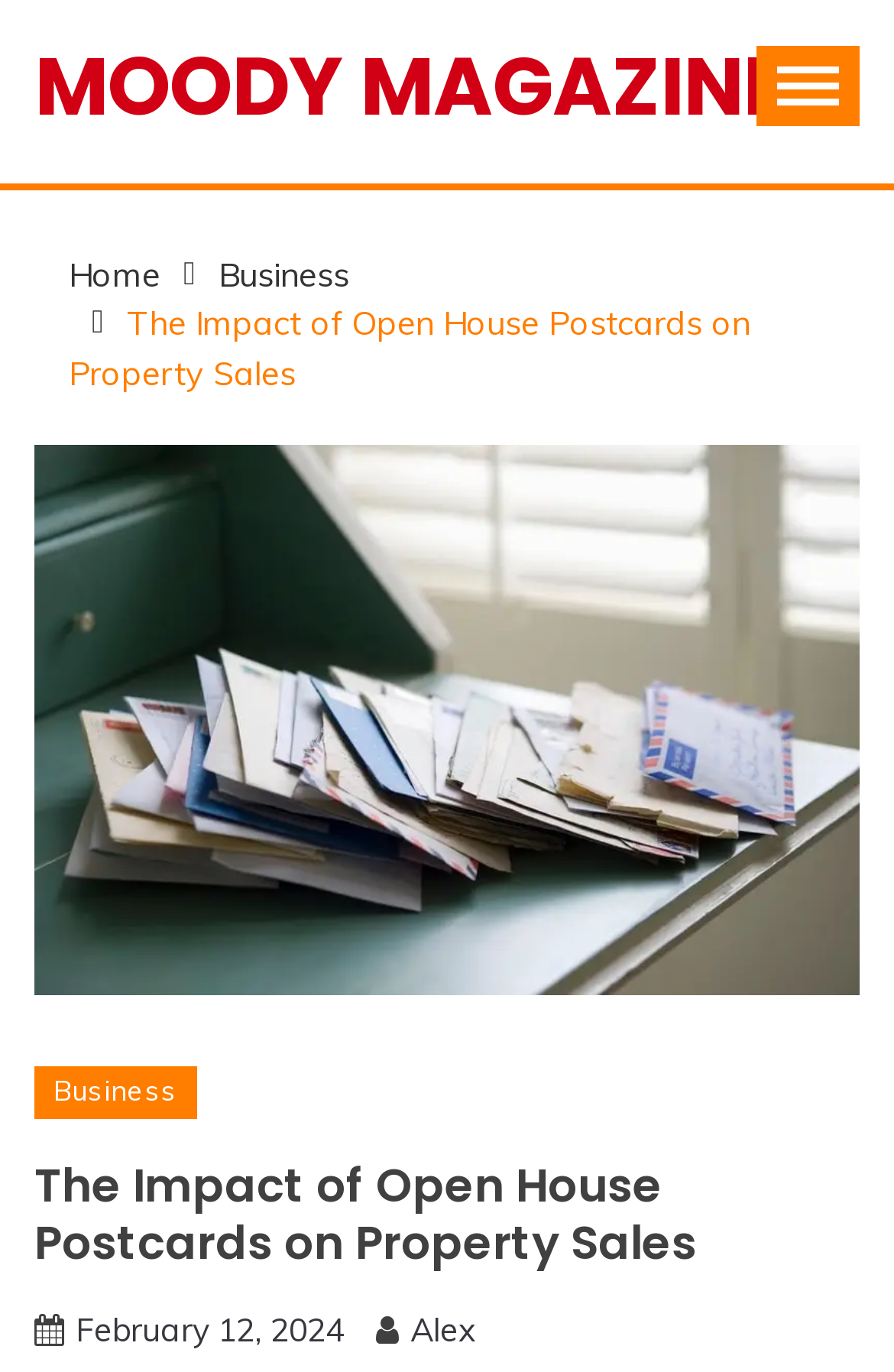Who is the author of the article?
Answer the question with a detailed explanation, including all necessary information.

I found the answer by looking at the bottom of the page, where I saw a link with the text 'Alex', which is likely the author of the article.